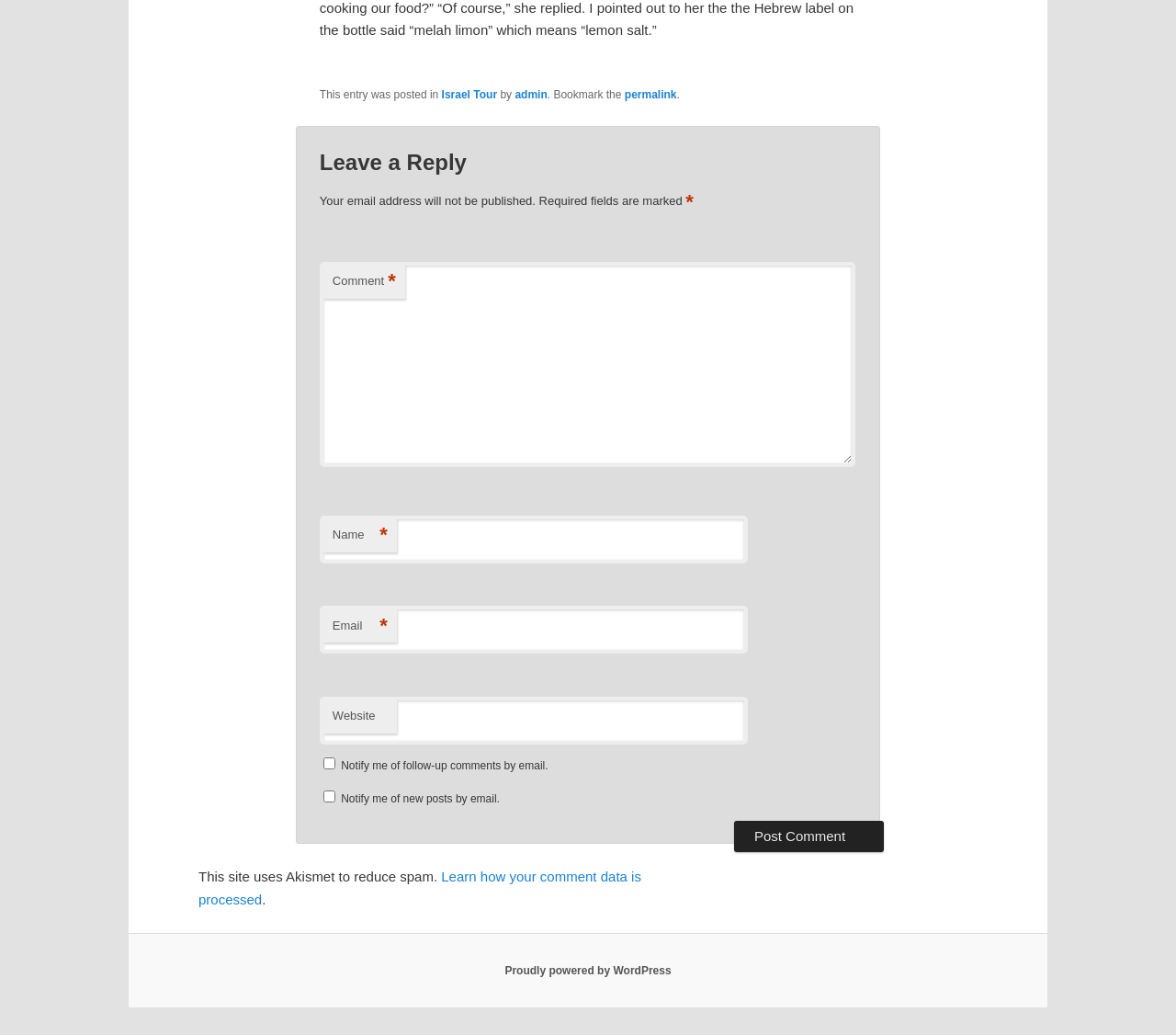For the element described, predict the bounding box coordinates as (top-left x, top-left y, bottom-right x, bottom-right y). All values should be between 0 and 1. Element description: permalink

[0.531, 0.086, 0.575, 0.098]